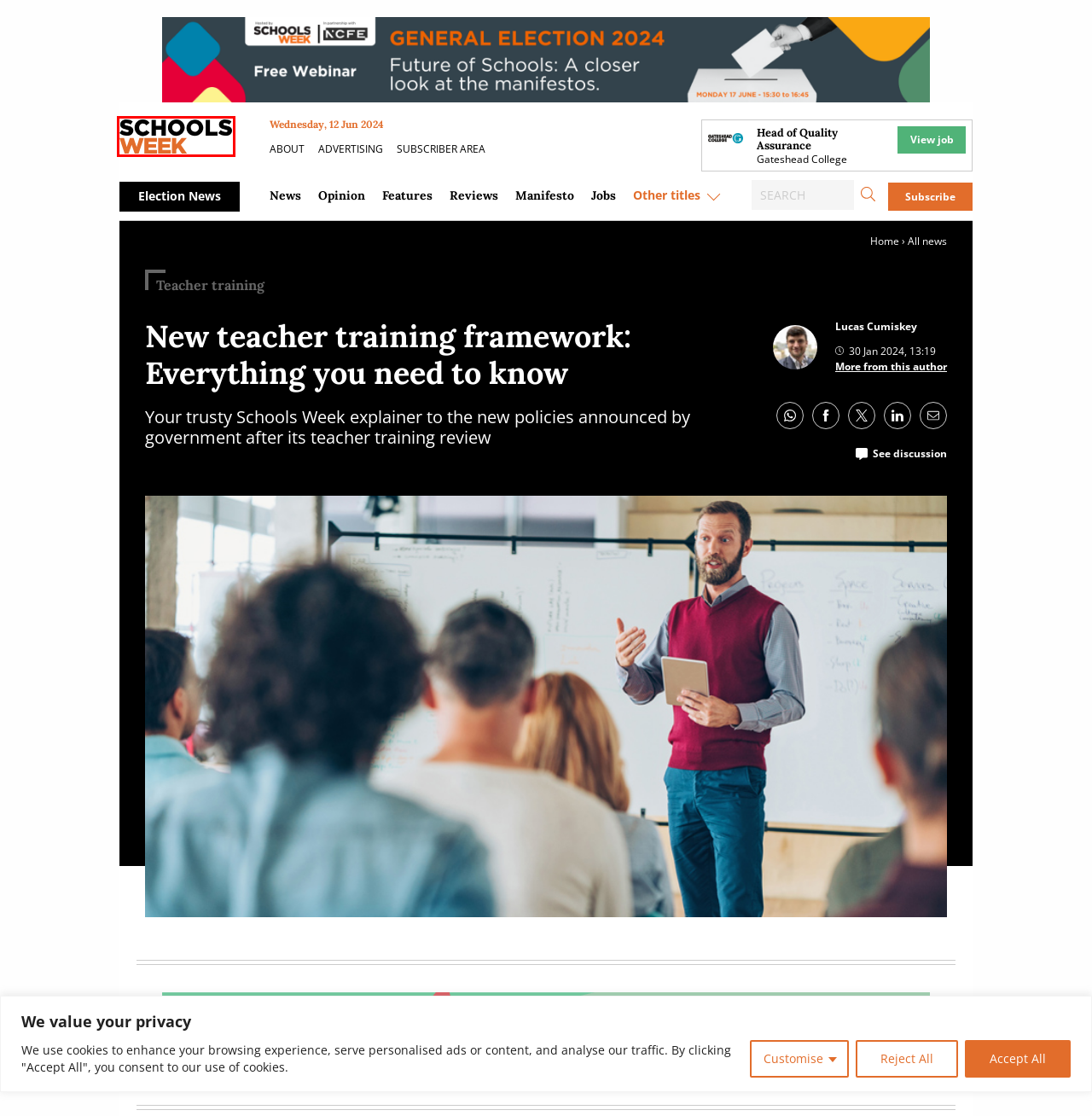Look at the screenshot of a webpage with a red bounding box and select the webpage description that best corresponds to the new page after clicking the element in the red box. Here are the options:
A. Login | Schools Week
B. Opinion | Schools Week
C. Schools Week | The latest schools & education news
D. Manifesto 2024 | Schools Week
E. All news | Schools Week
F. Education News General Election 2024 | Schools Week
G. Reviews | Schools Week
H. Features | Schools Week

C